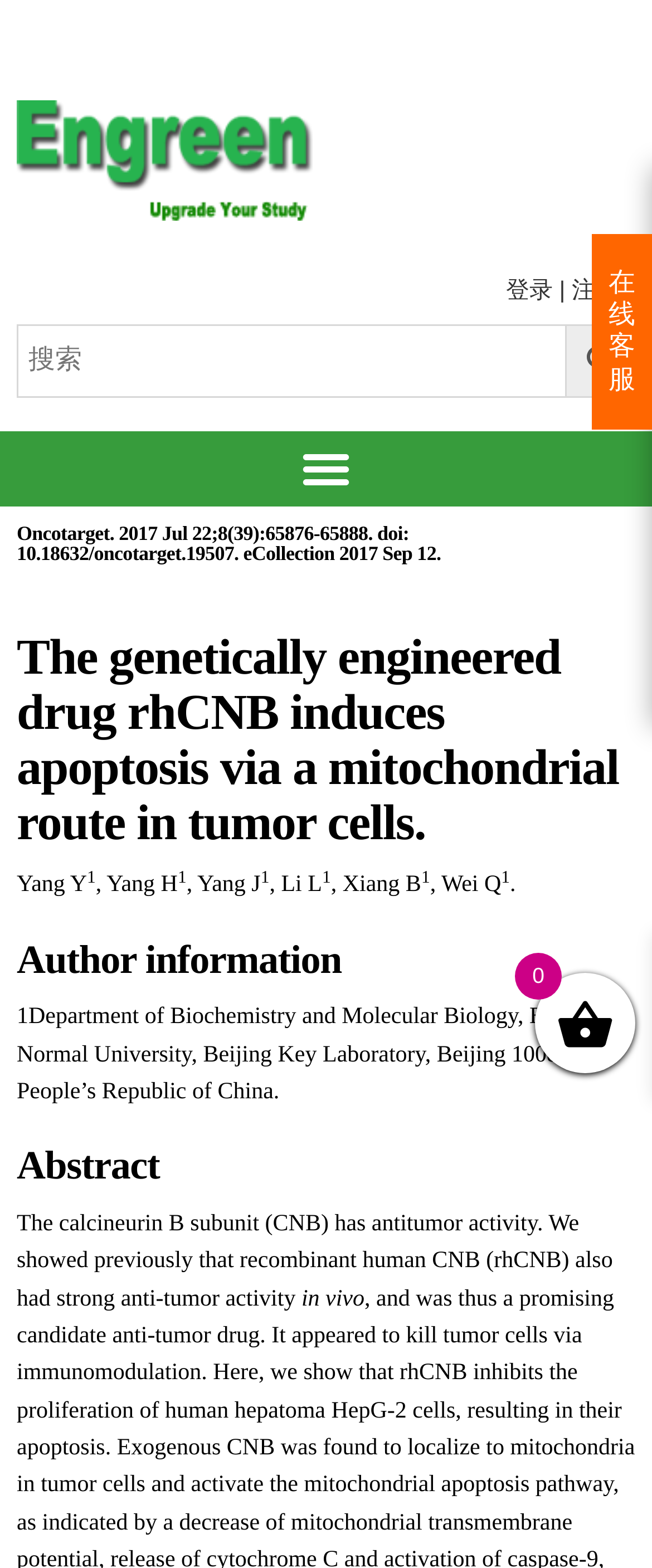What is the function of the button 'Menu Toggle'?
Based on the visual details in the image, please answer the question thoroughly.

The function of the button 'Menu Toggle' can be inferred from its name and its location on the webpage. It is likely that the button is used to toggle the menu, allowing users to access more options or features.